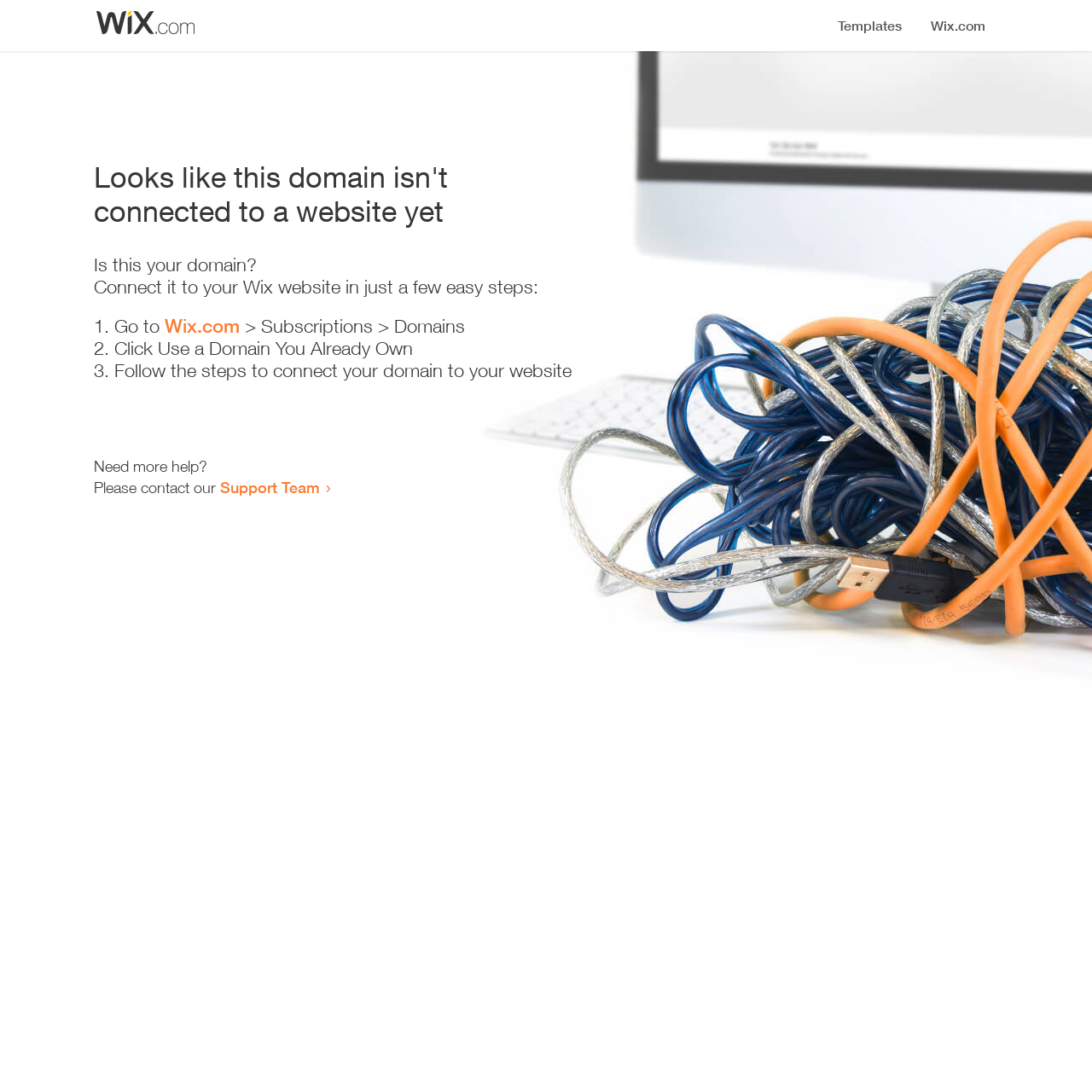How many steps are required to connect the domain?
Please analyze the image and answer the question with as much detail as possible.

The webpage provides a list of steps to connect the domain, which includes 3 list markers ('1.', '2.', '3.') and corresponding instructions.